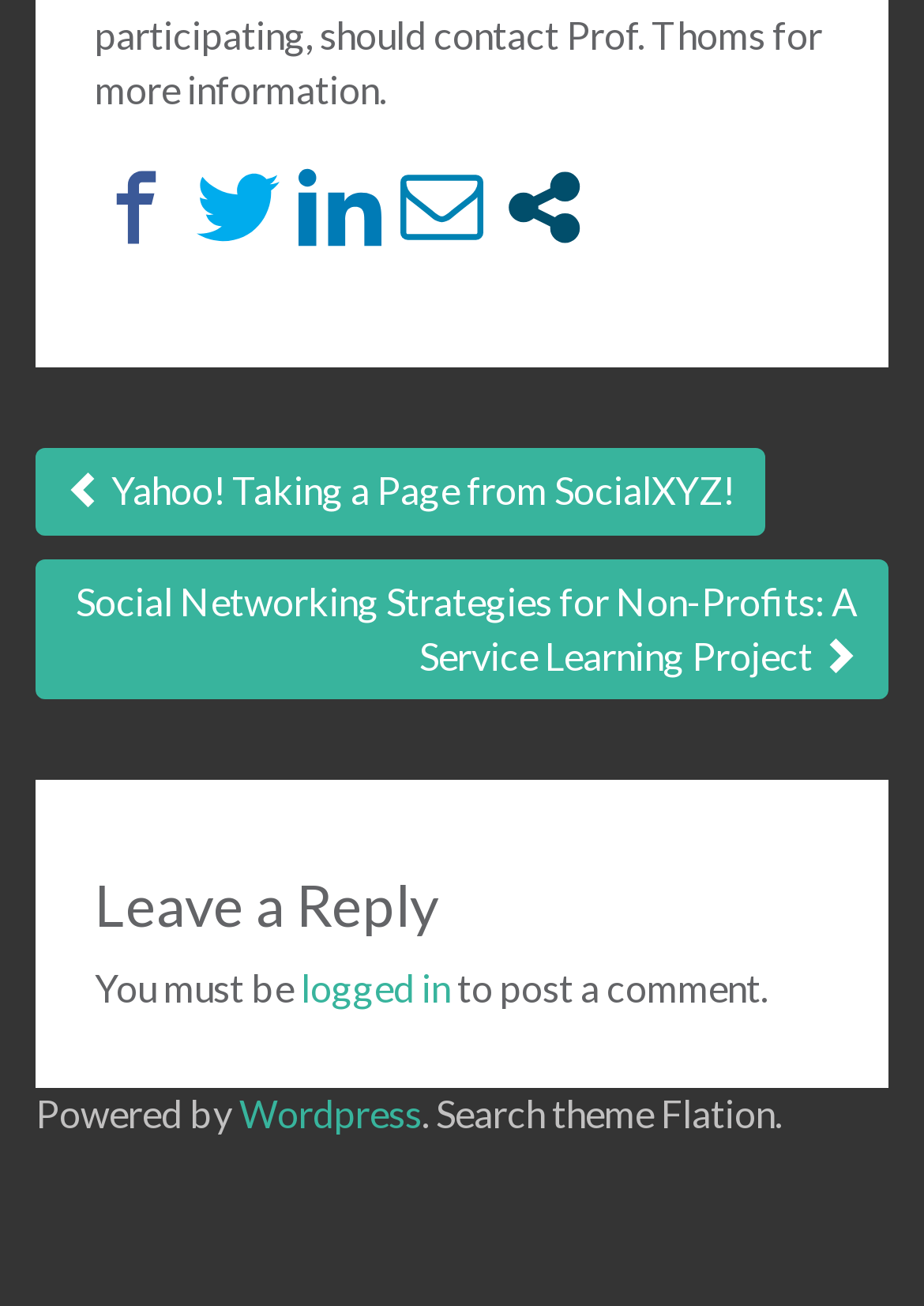Using the elements shown in the image, answer the question comprehensively: What is the category of the posts on this webpage?

The navigation link 'Posts' at the top of the webpage suggests that the category of the posts on this webpage is 'Posts', which may include various articles or blog posts on different topics.